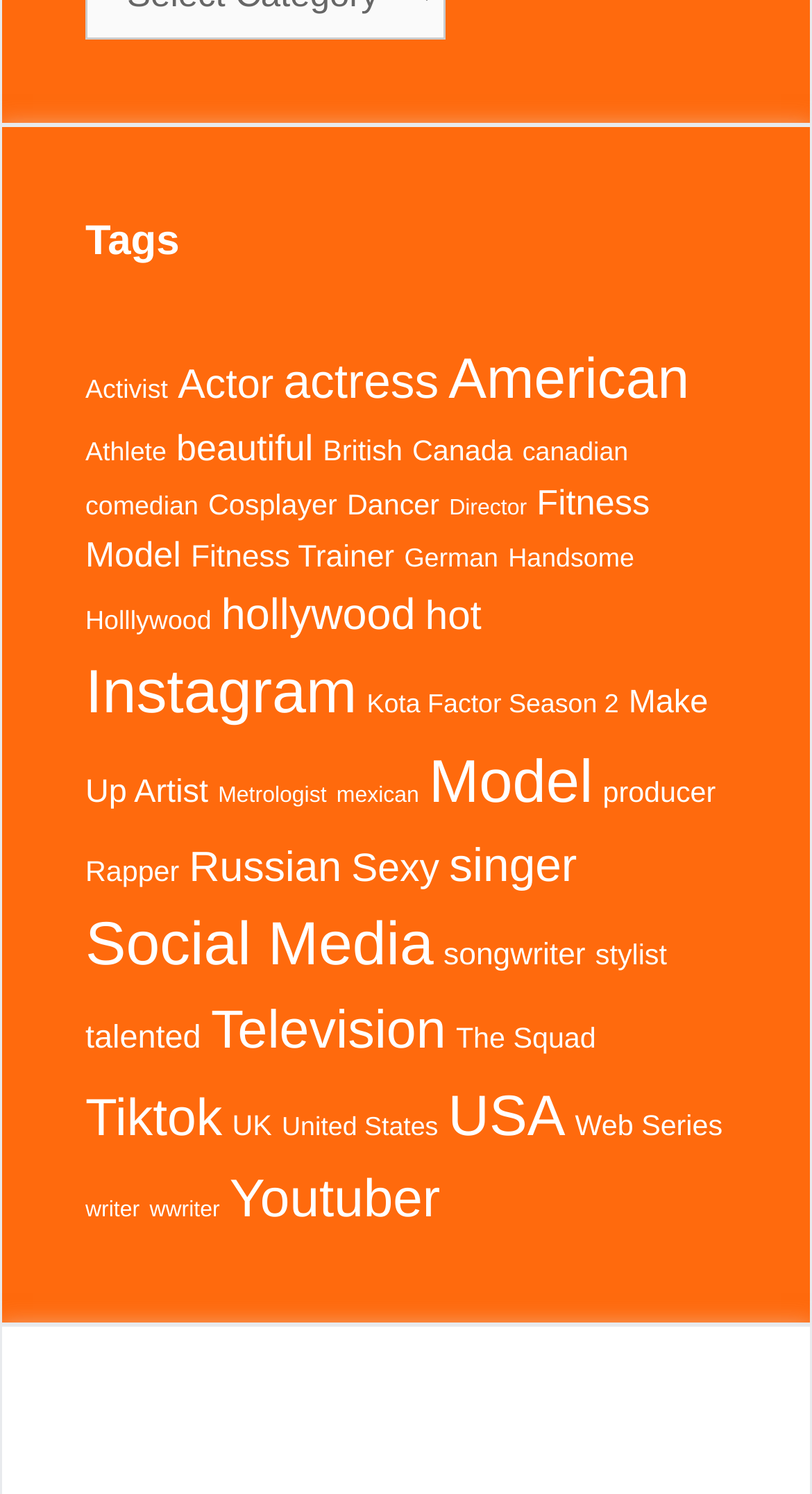Could you determine the bounding box coordinates of the clickable element to complete the instruction: "Check out 'Tiktok' influencers"? Provide the coordinates as four float numbers between 0 and 1, i.e., [left, top, right, bottom].

[0.105, 0.729, 0.274, 0.768]